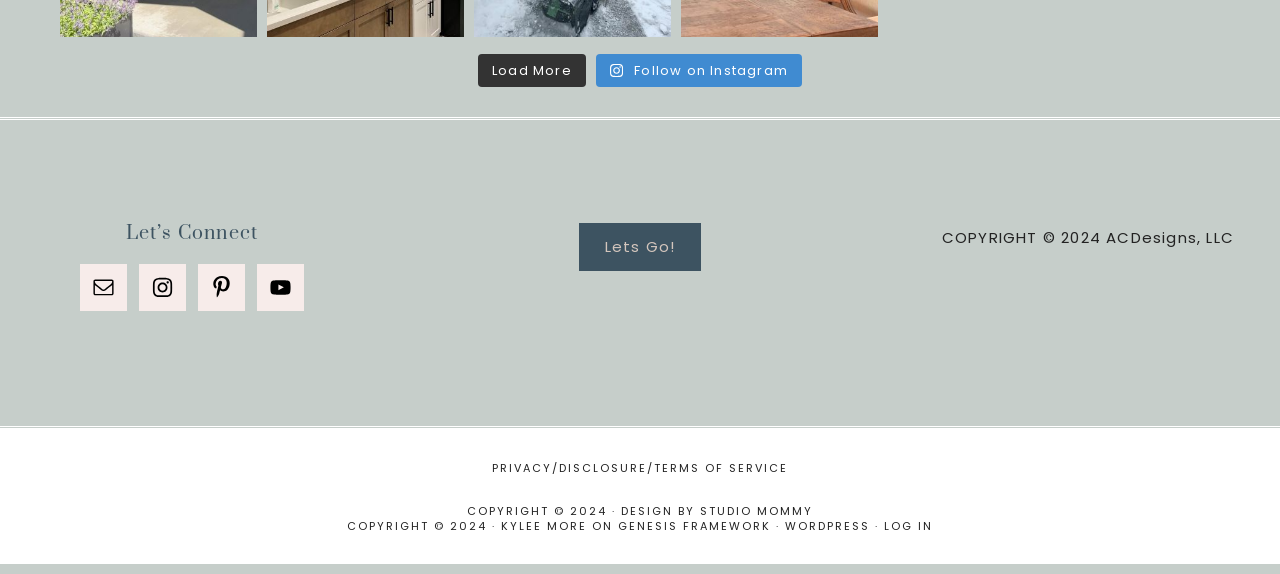Answer this question in one word or a short phrase: How many navigation links are available in the secondary navigation?

1